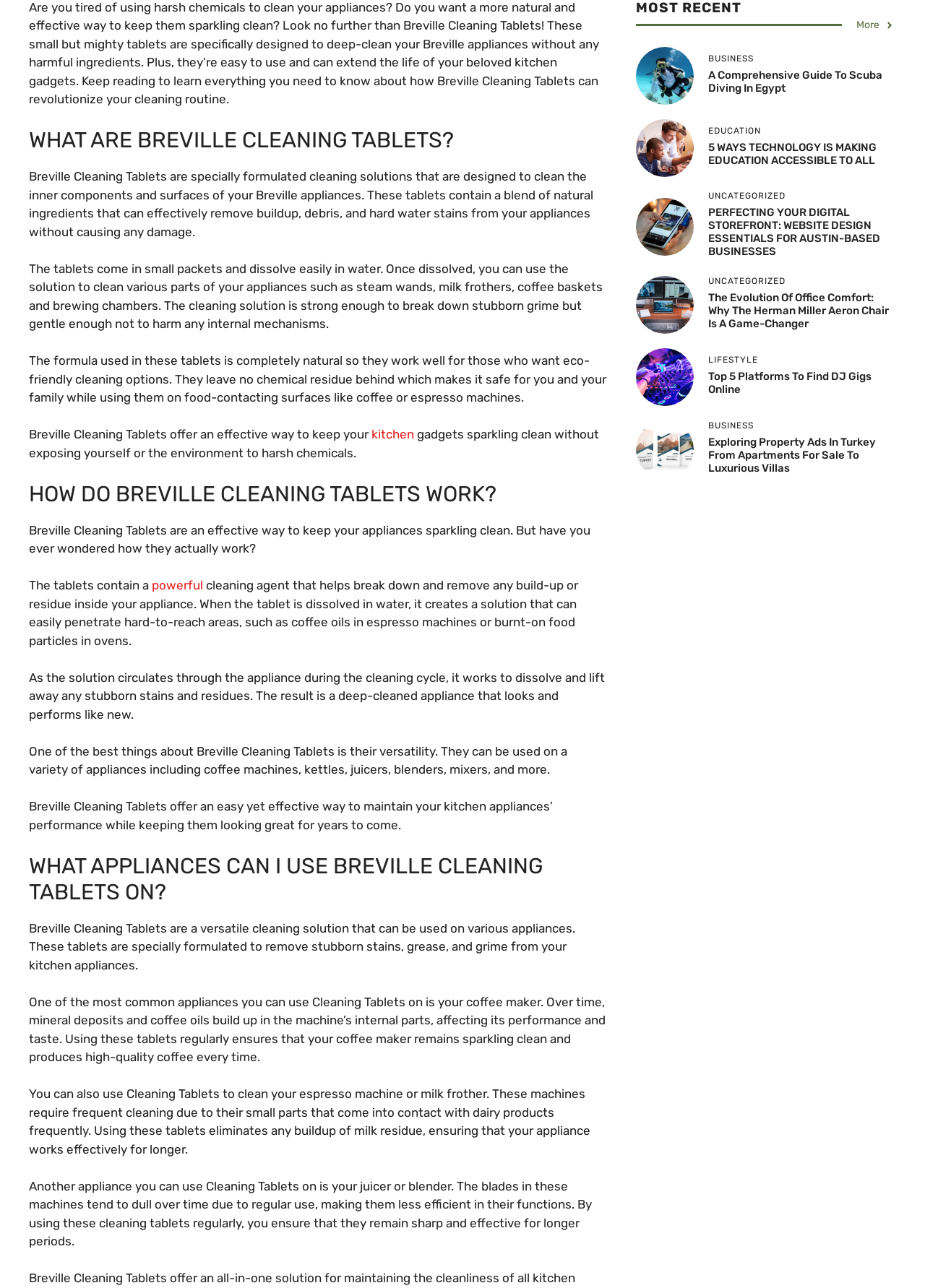Locate the bounding box for the described UI element: "alt="super market SEO"". Ensure the coordinates are four float numbers between 0 and 1, formatted as [left, top, right, bottom].

[0.688, 0.169, 0.75, 0.181]